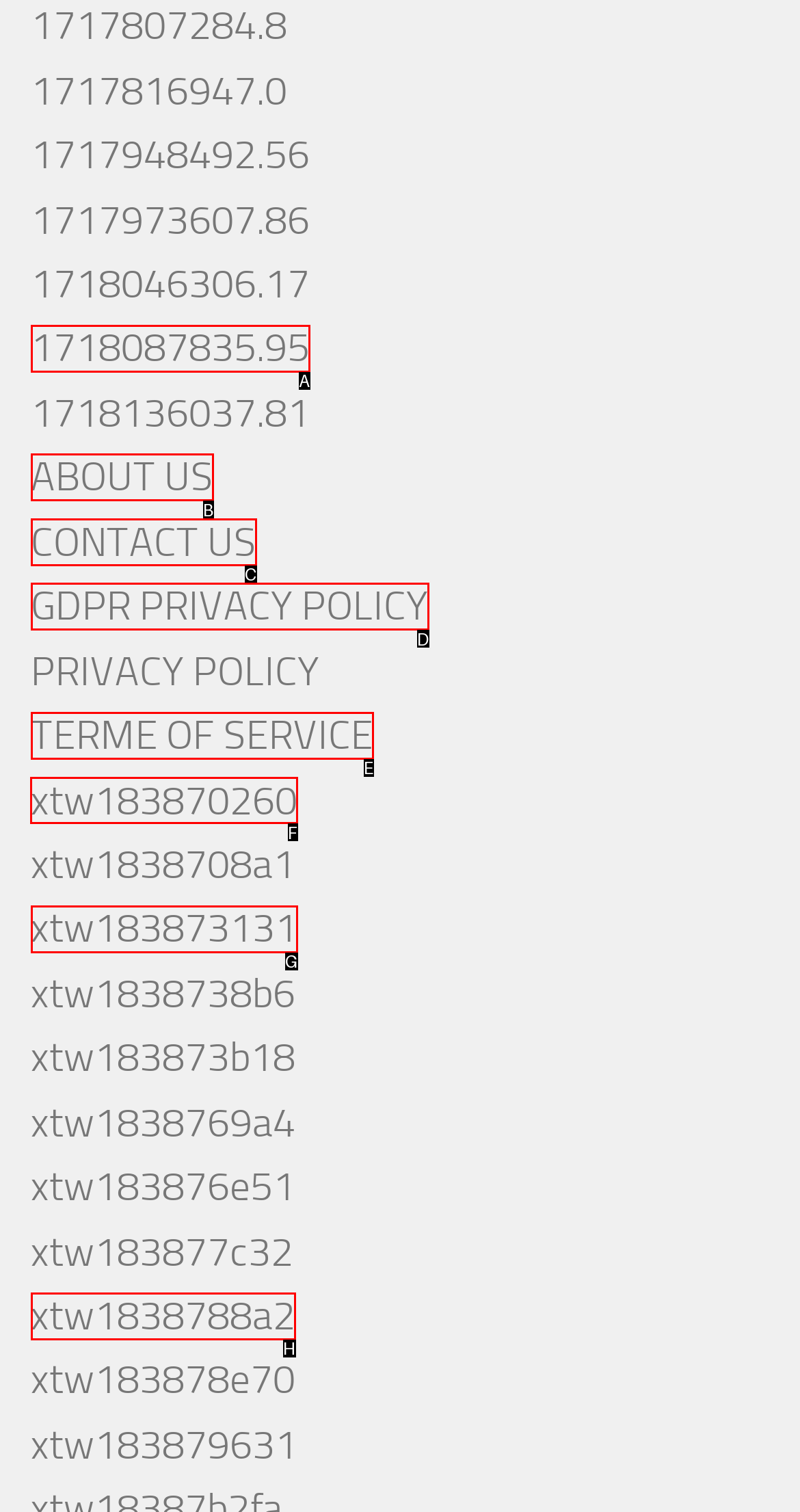Select the UI element that should be clicked to execute the following task: visit xtw183870260
Provide the letter of the correct choice from the given options.

F